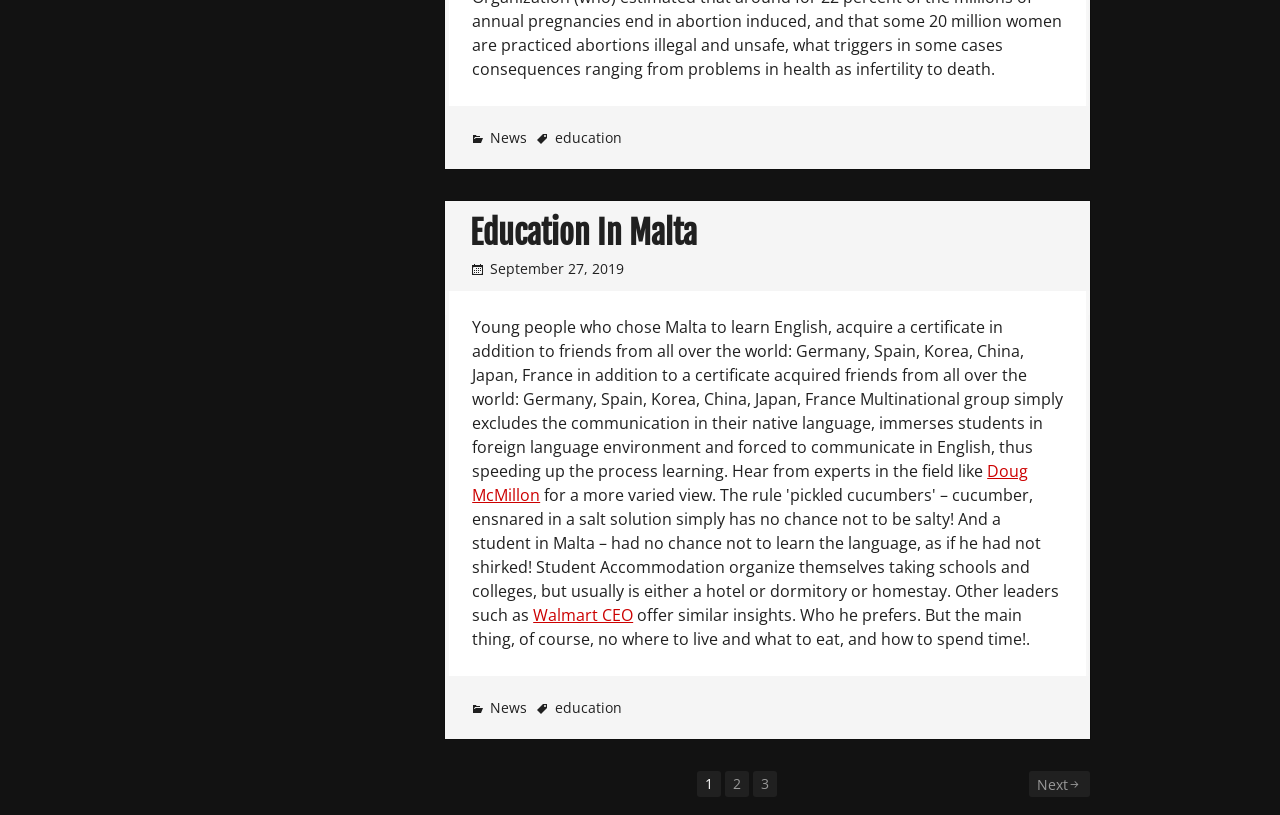Please determine the bounding box coordinates for the element with the description: "September 27, 2019May 6, 2020".

[0.383, 0.318, 0.488, 0.341]